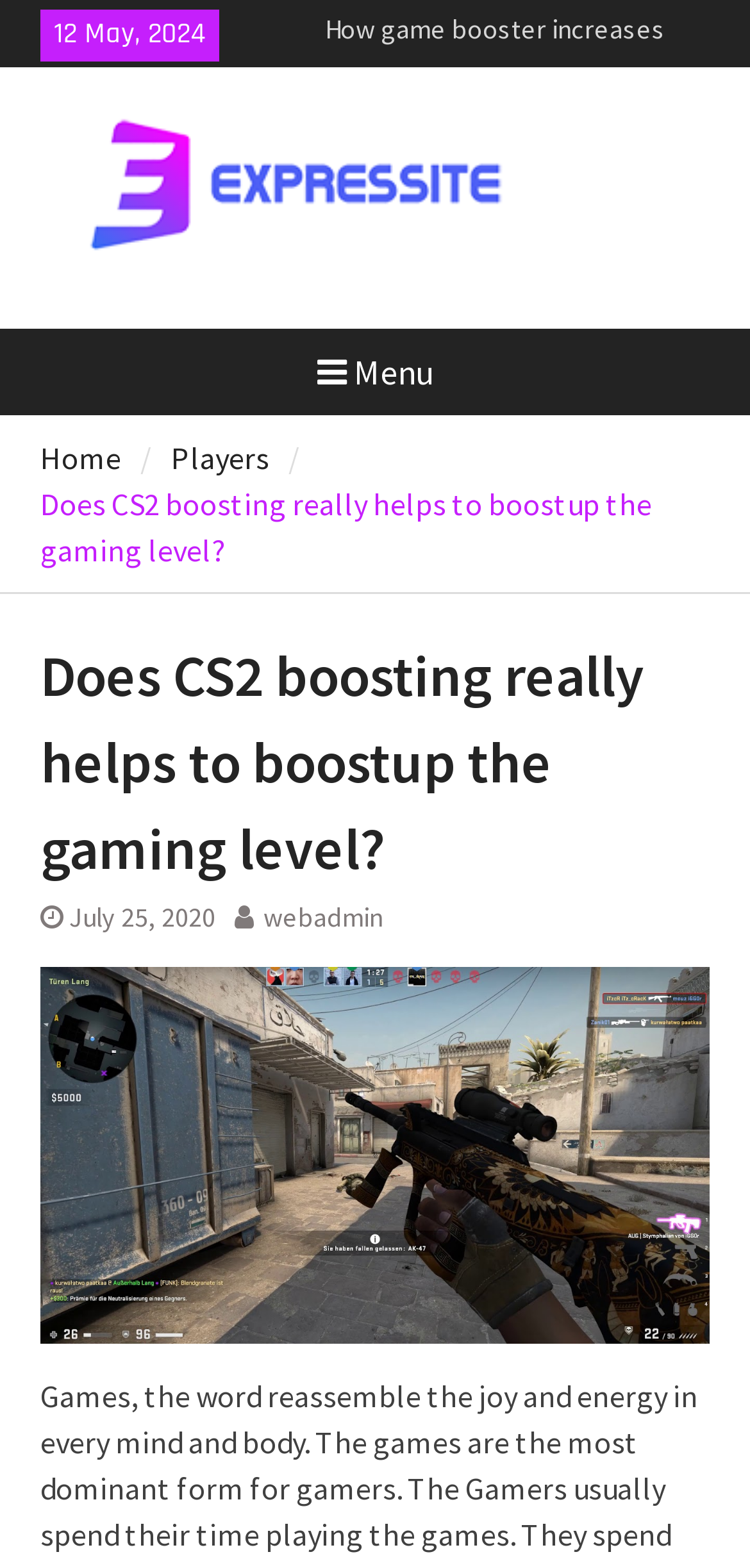What is the date of the article?
Please answer the question with a single word or phrase, referencing the image.

May 12, 2024